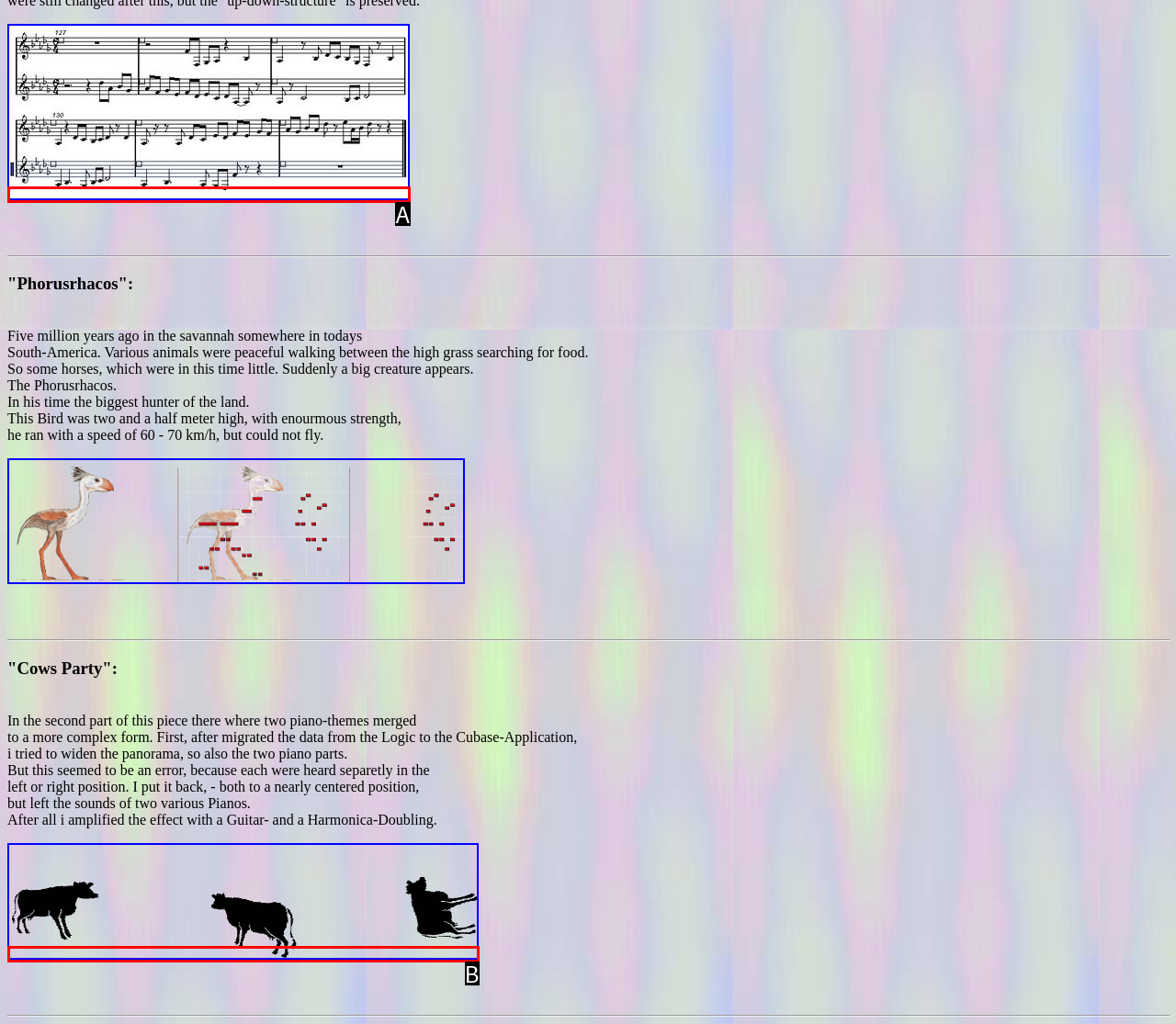Choose the HTML element that matches the description: alt="Greetings from the Crayfish"
Reply with the letter of the correct option from the given choices.

A